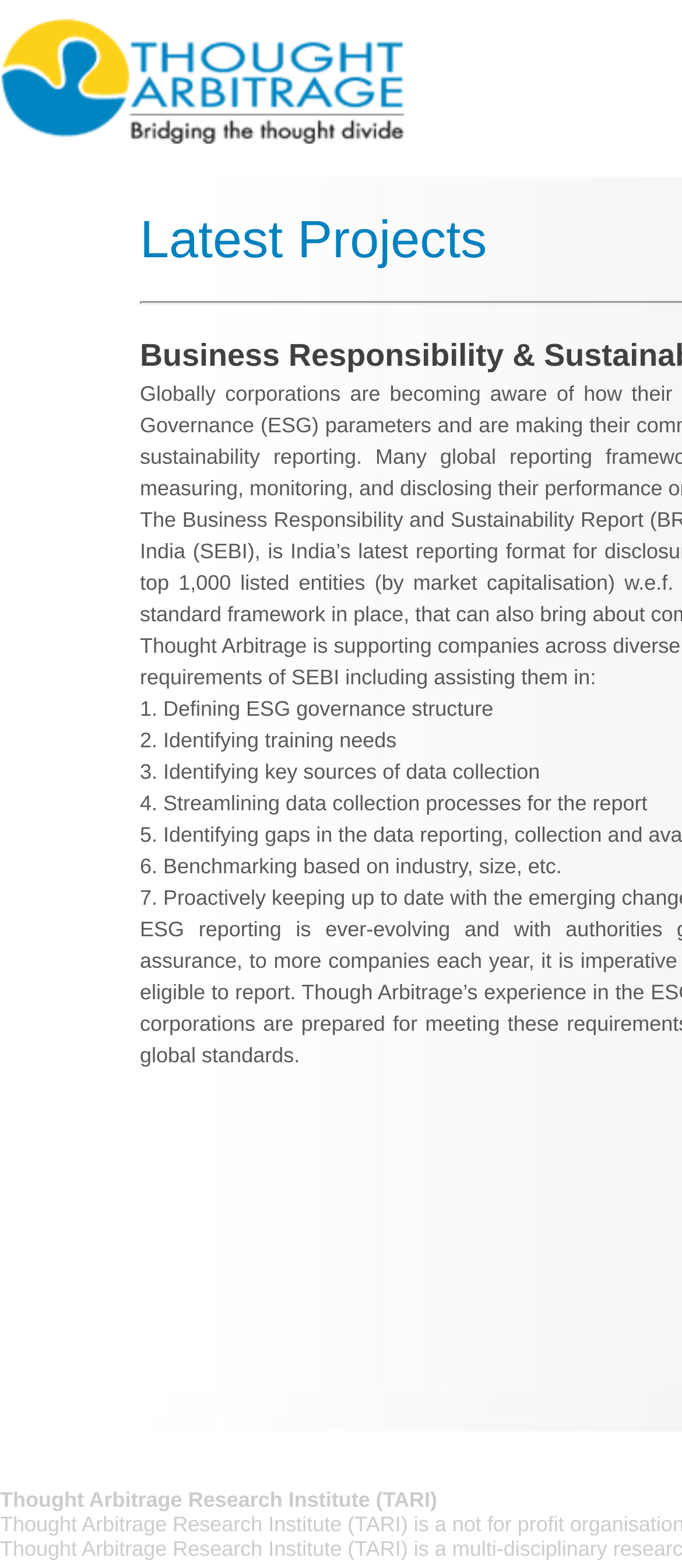Provide the bounding box coordinates of the HTML element this sentence describes: "Thought Arbitrage Research Institute (TARI)".

[0.0, 0.017, 0.592, 0.092]